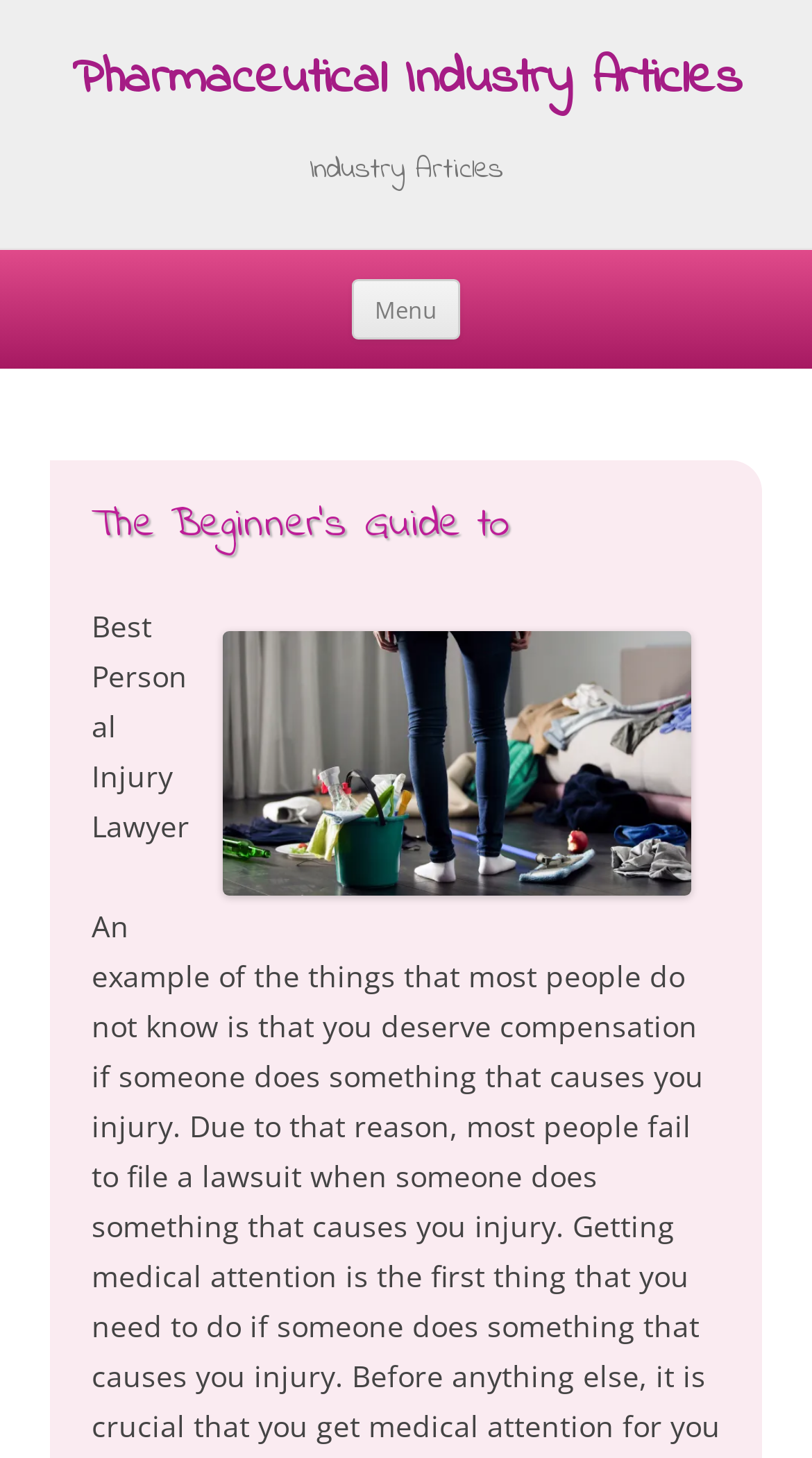Identify the bounding box for the described UI element: "Menu".

[0.433, 0.191, 0.567, 0.233]